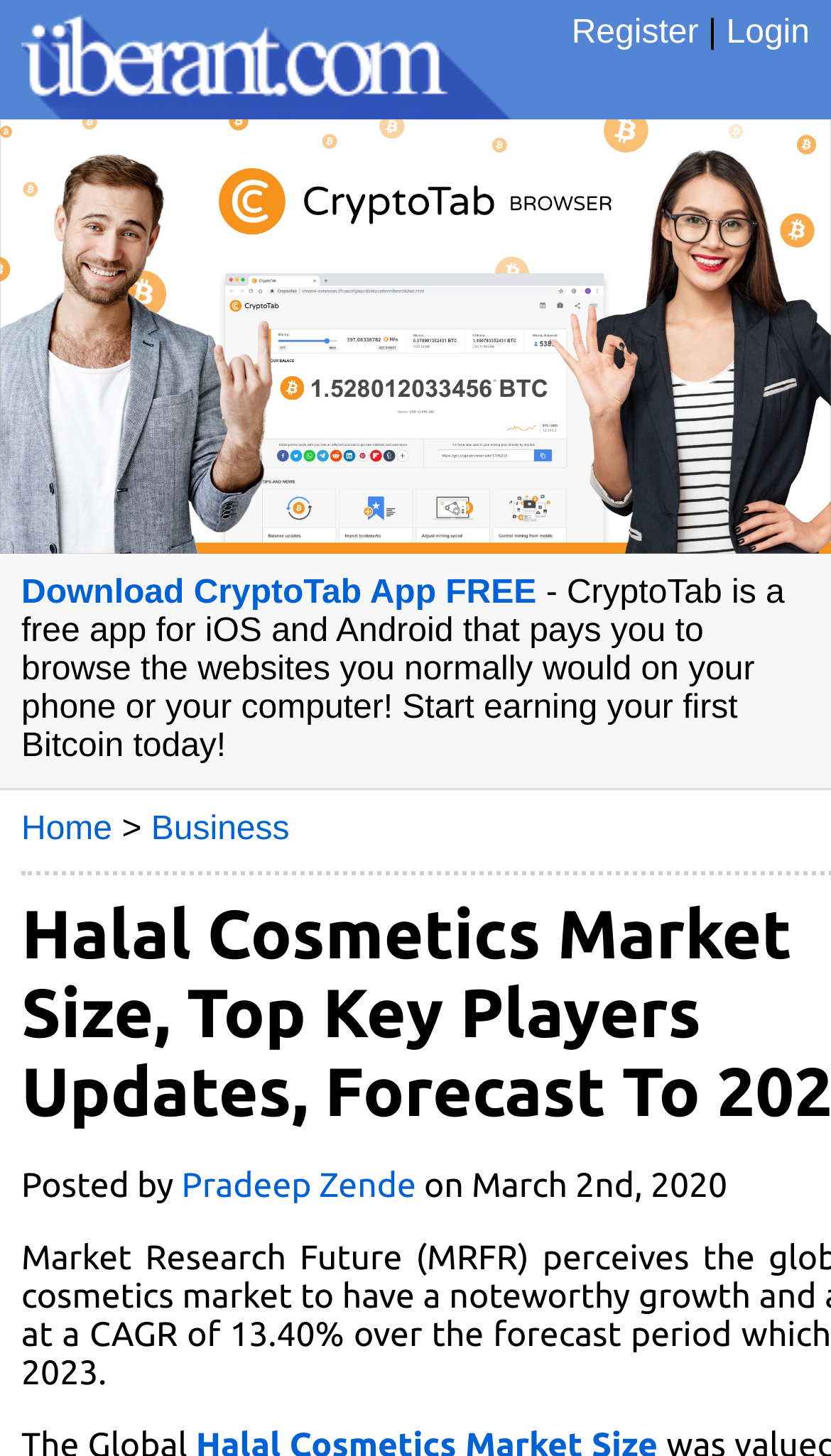Extract the primary headline from the webpage and present its text.

Halal Cosmetics Market Size, Top Key Players Updates, Forecast To 2023